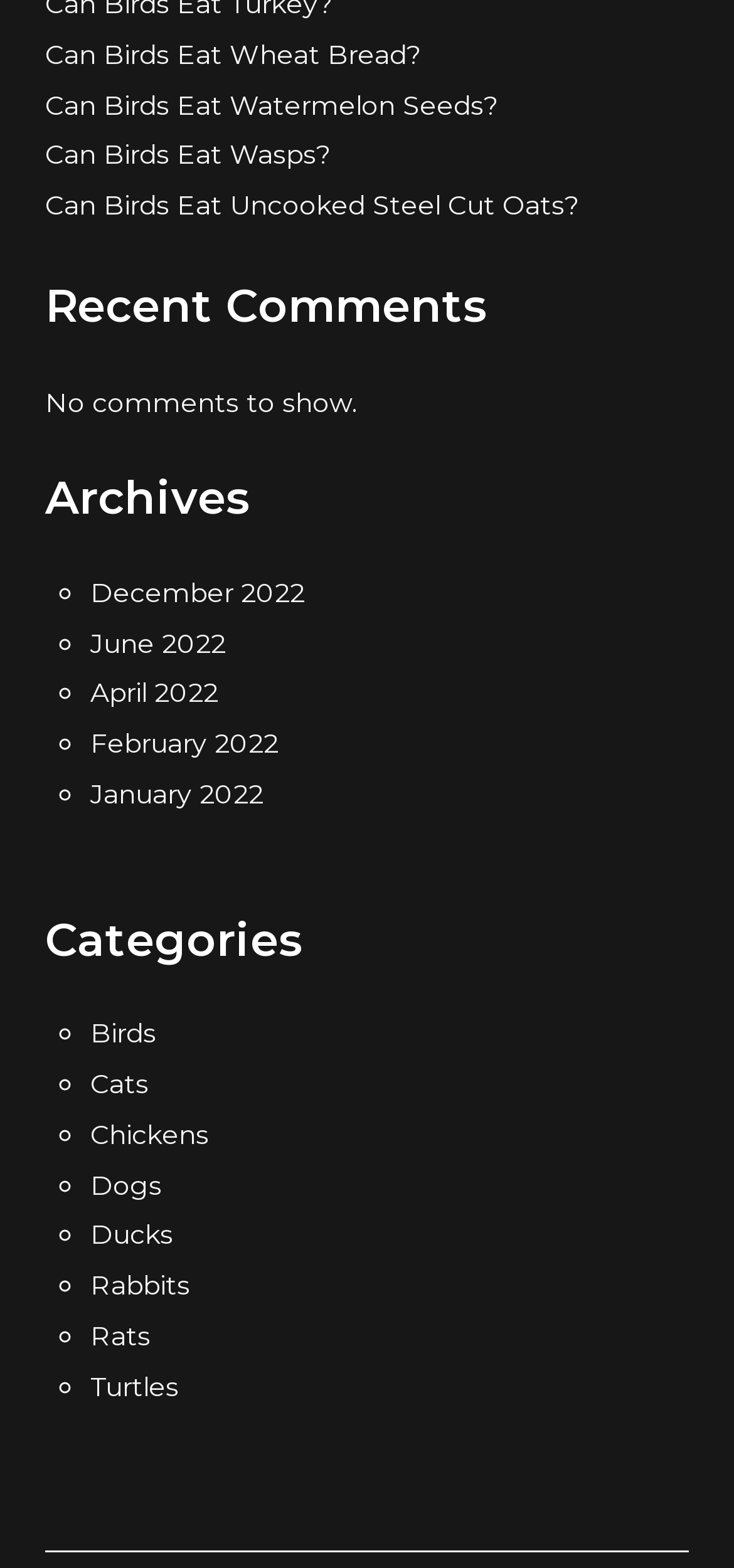Can you give a detailed response to the following question using the information from the image? How many links are under 'Archives'?

I counted the number of links under the 'Archives' heading, which are 'December 2022', 'June 2022', 'April 2022', 'February 2022', and 'January 2022', totaling 5 links.